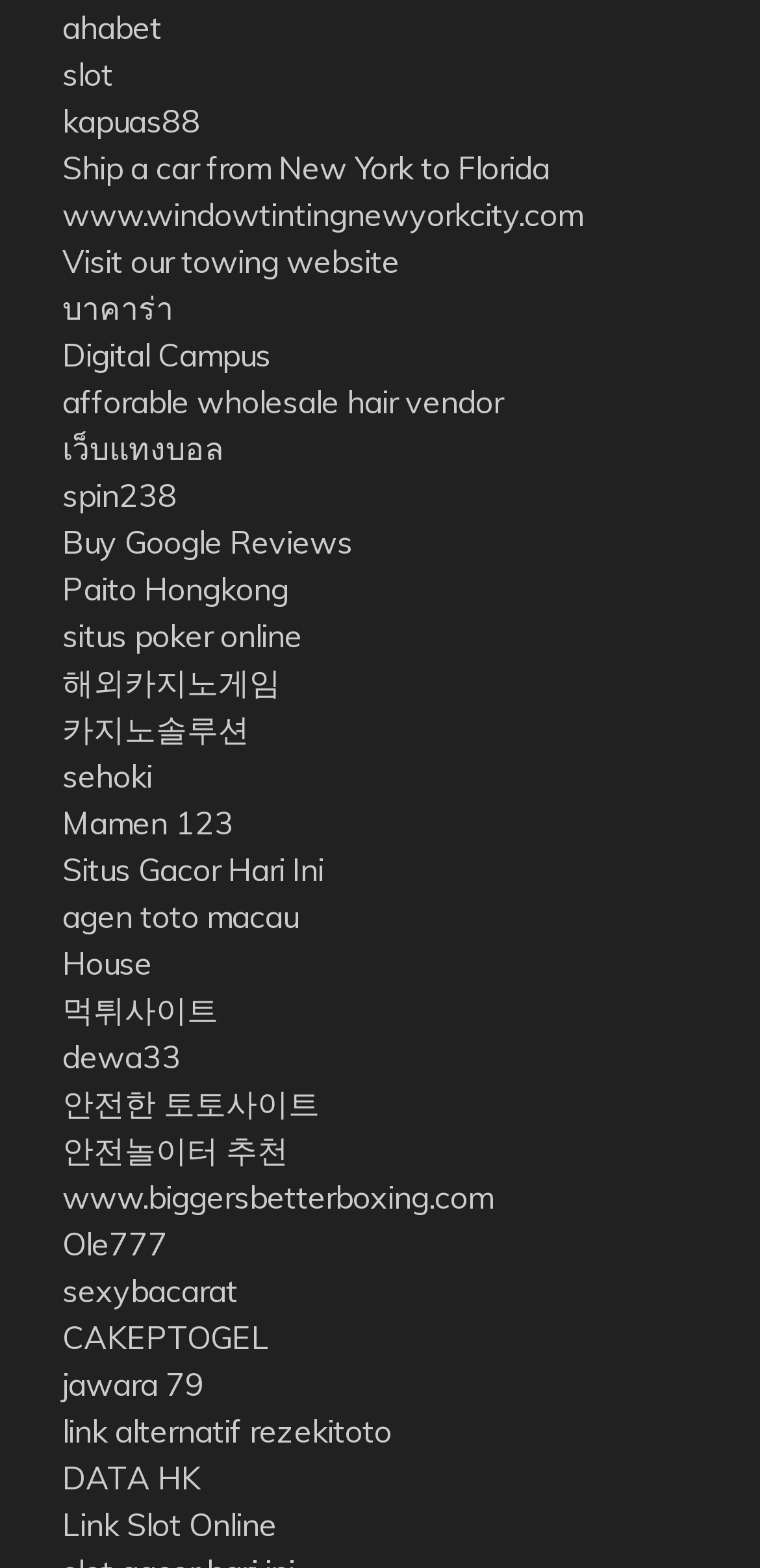Given the element description "먹튀사이트" in the screenshot, predict the bounding box coordinates of that UI element.

[0.082, 0.632, 0.287, 0.657]